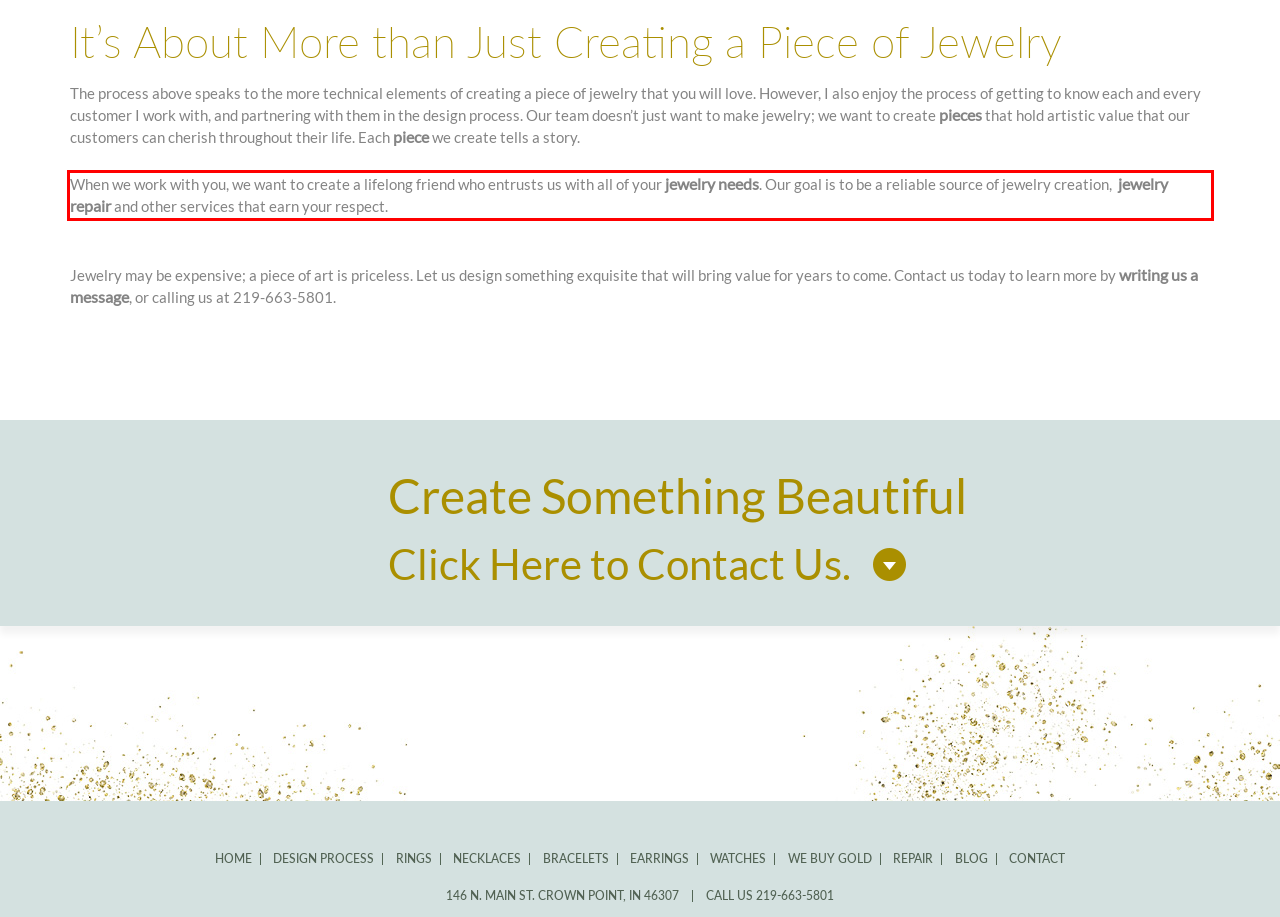From the given screenshot of a webpage, identify the red bounding box and extract the text content within it.

When we work with you, we want to create a lifelong friend who entrusts us with all of your jewelry needs. Our goal is to be a reliable source of jewelry creation, jewelry repair and other services that earn your respect.